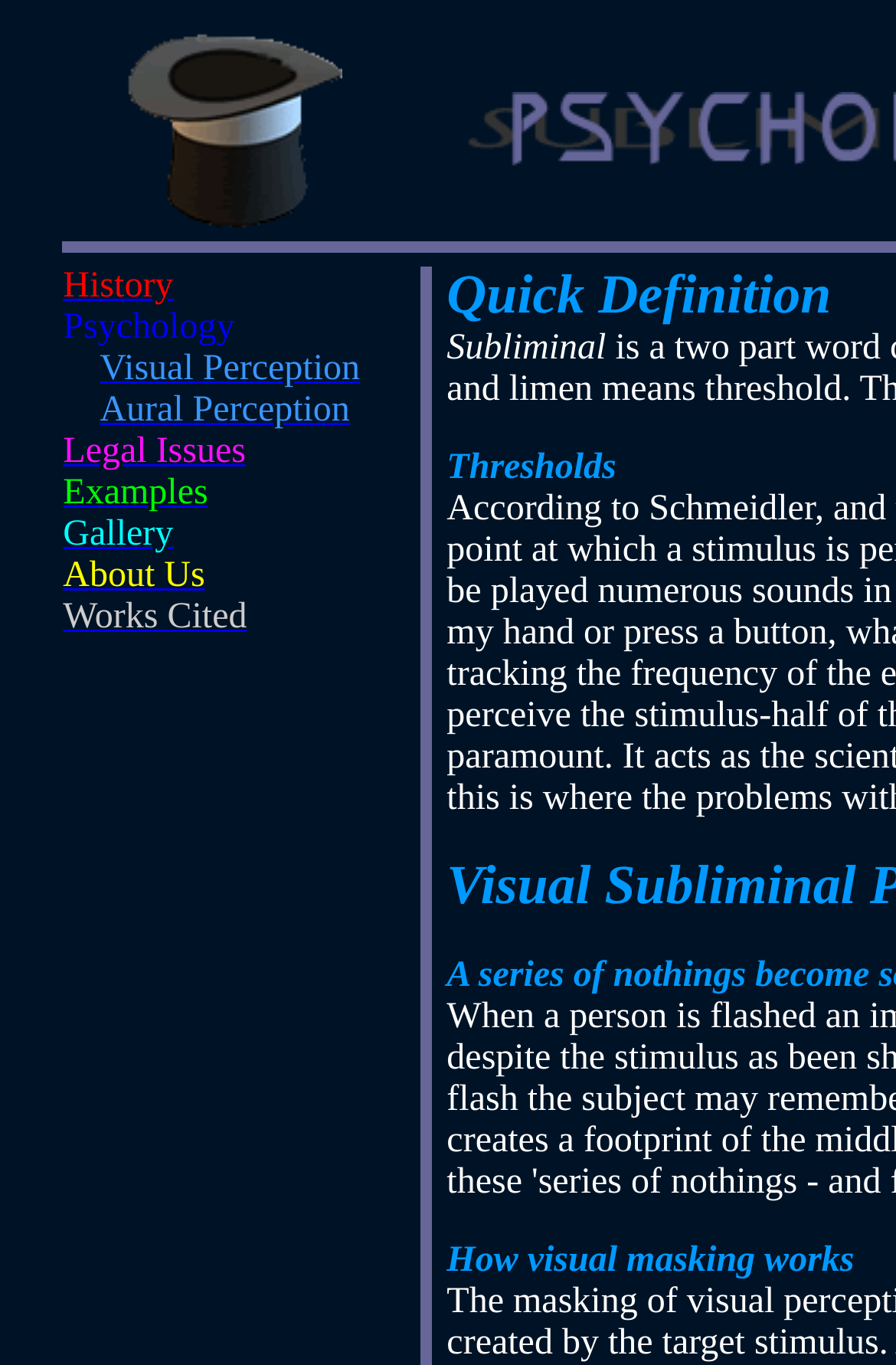Provide a one-word or short-phrase answer to the question:
Is there a table on the webpage?

Yes